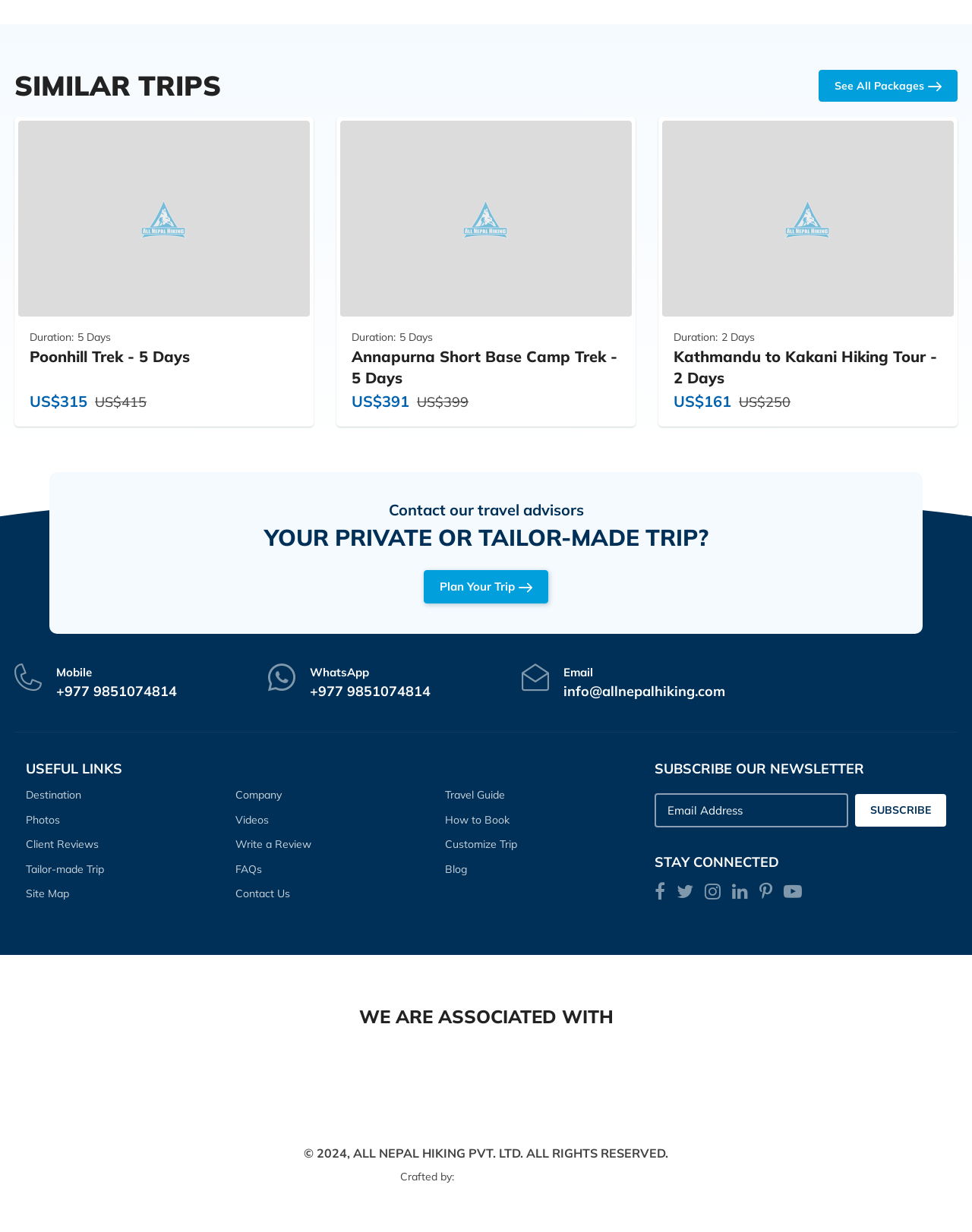Specify the bounding box coordinates of the area to click in order to execute this command: 'Plan Your Trip'. The coordinates should consist of four float numbers ranging from 0 to 1, and should be formatted as [left, top, right, bottom].

[0.436, 0.462, 0.564, 0.49]